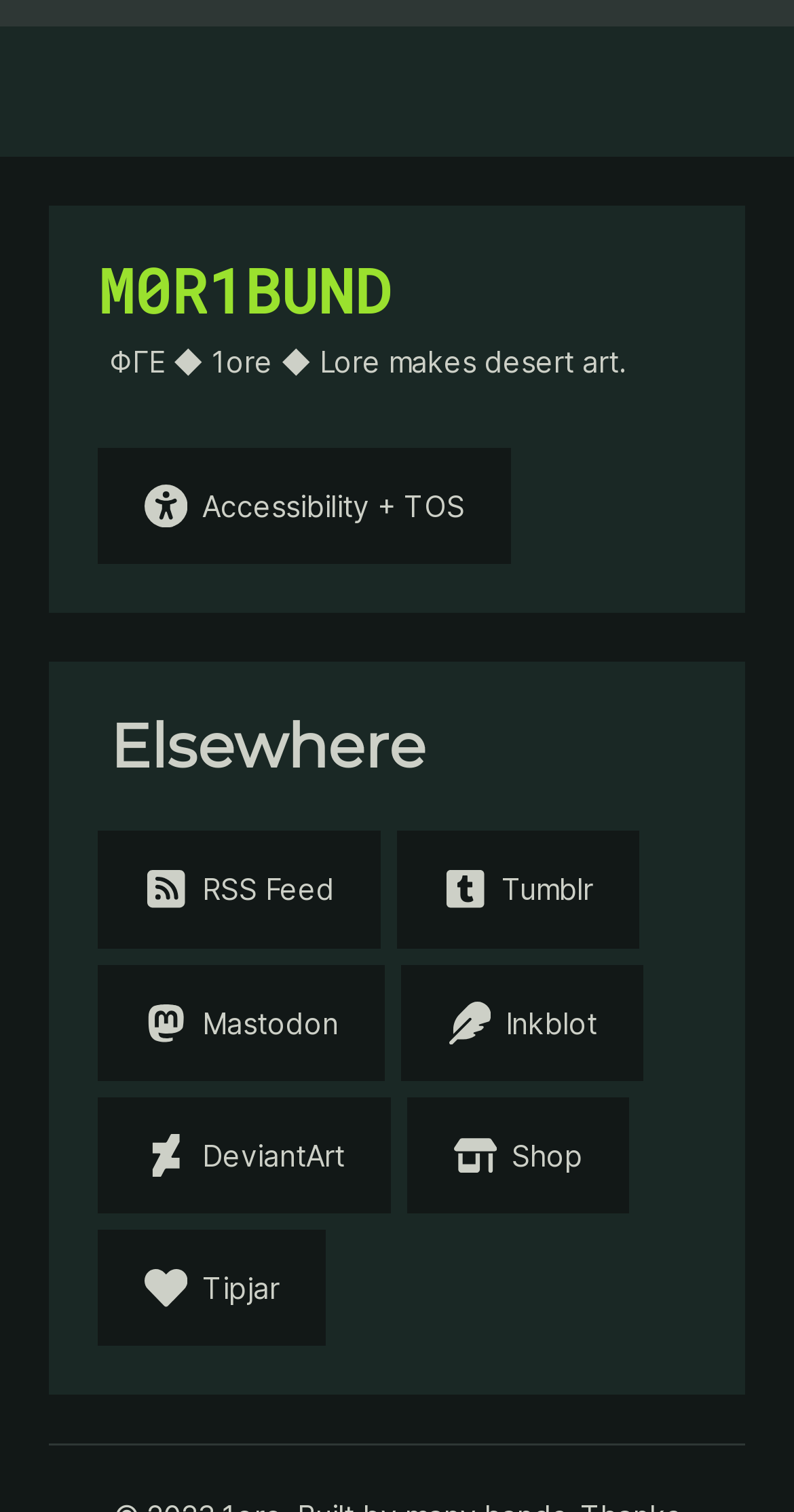Determine the bounding box coordinates of the clickable region to follow the instruction: "Visit M0R1BUND".

[0.123, 0.166, 0.492, 0.219]